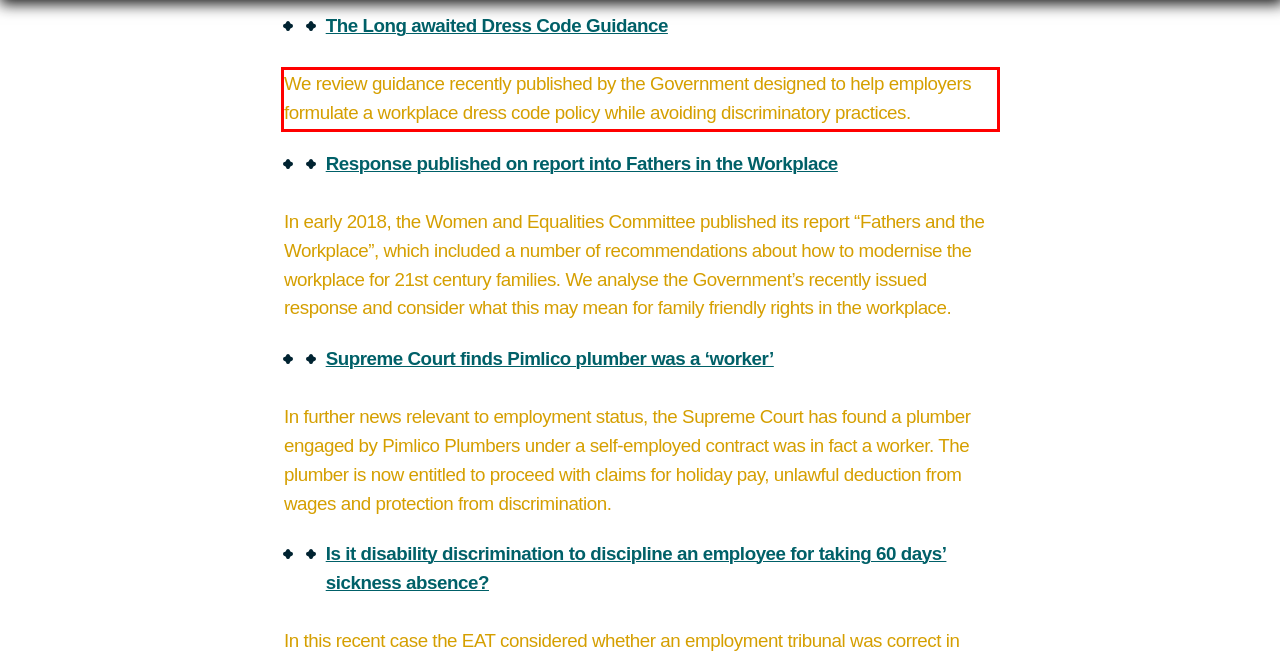You are looking at a screenshot of a webpage with a red rectangle bounding box. Use OCR to identify and extract the text content found inside this red bounding box.

We review guidance recently published by the Government designed to help employers formulate a workplace dress code policy while avoiding discriminatory practices.